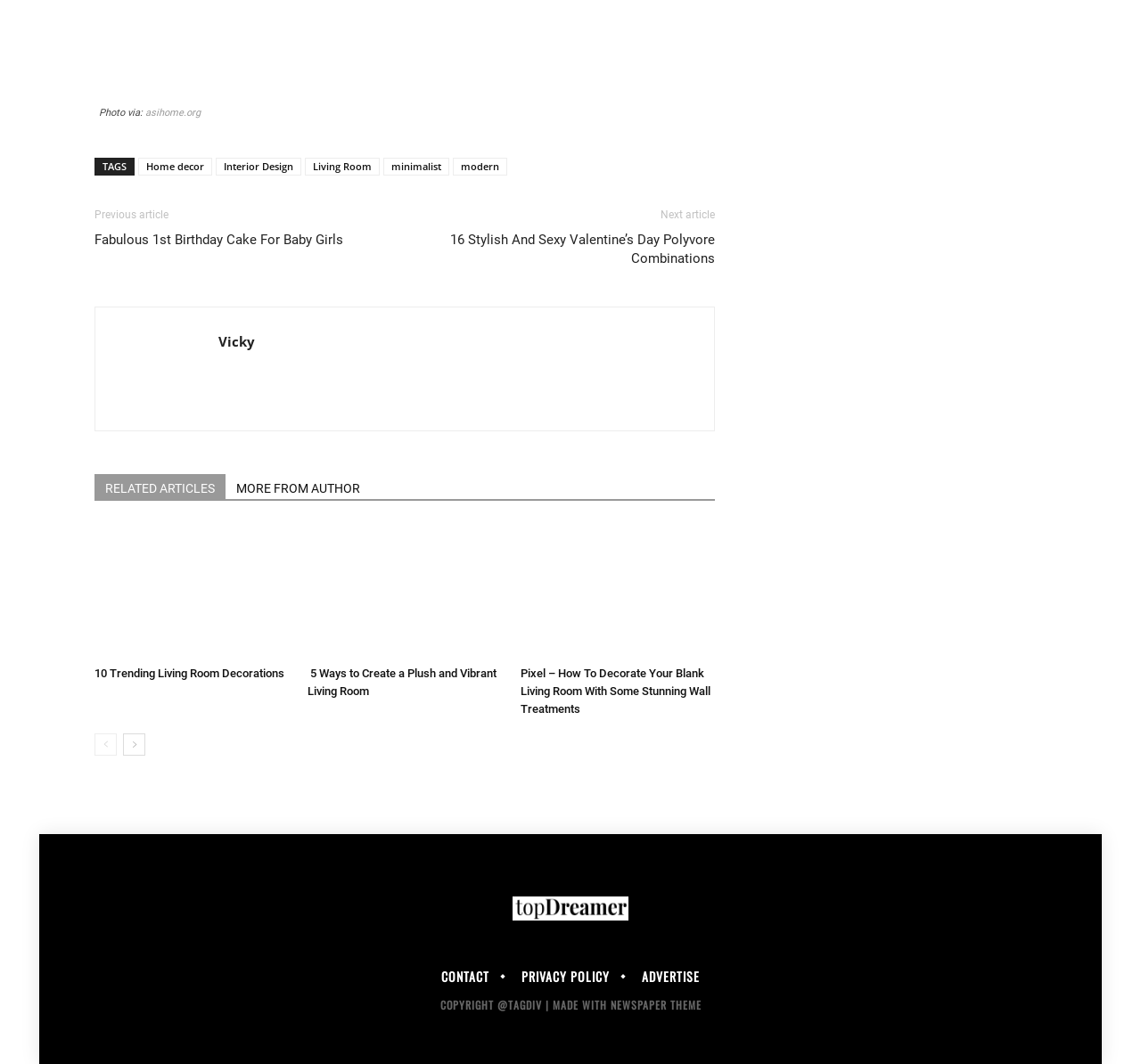Specify the bounding box coordinates of the element's region that should be clicked to achieve the following instruction: "View the '10 Trending Living Room Decorations' article". The bounding box coordinates consist of four float numbers between 0 and 1, in the format [left, top, right, bottom].

[0.083, 0.493, 0.253, 0.619]